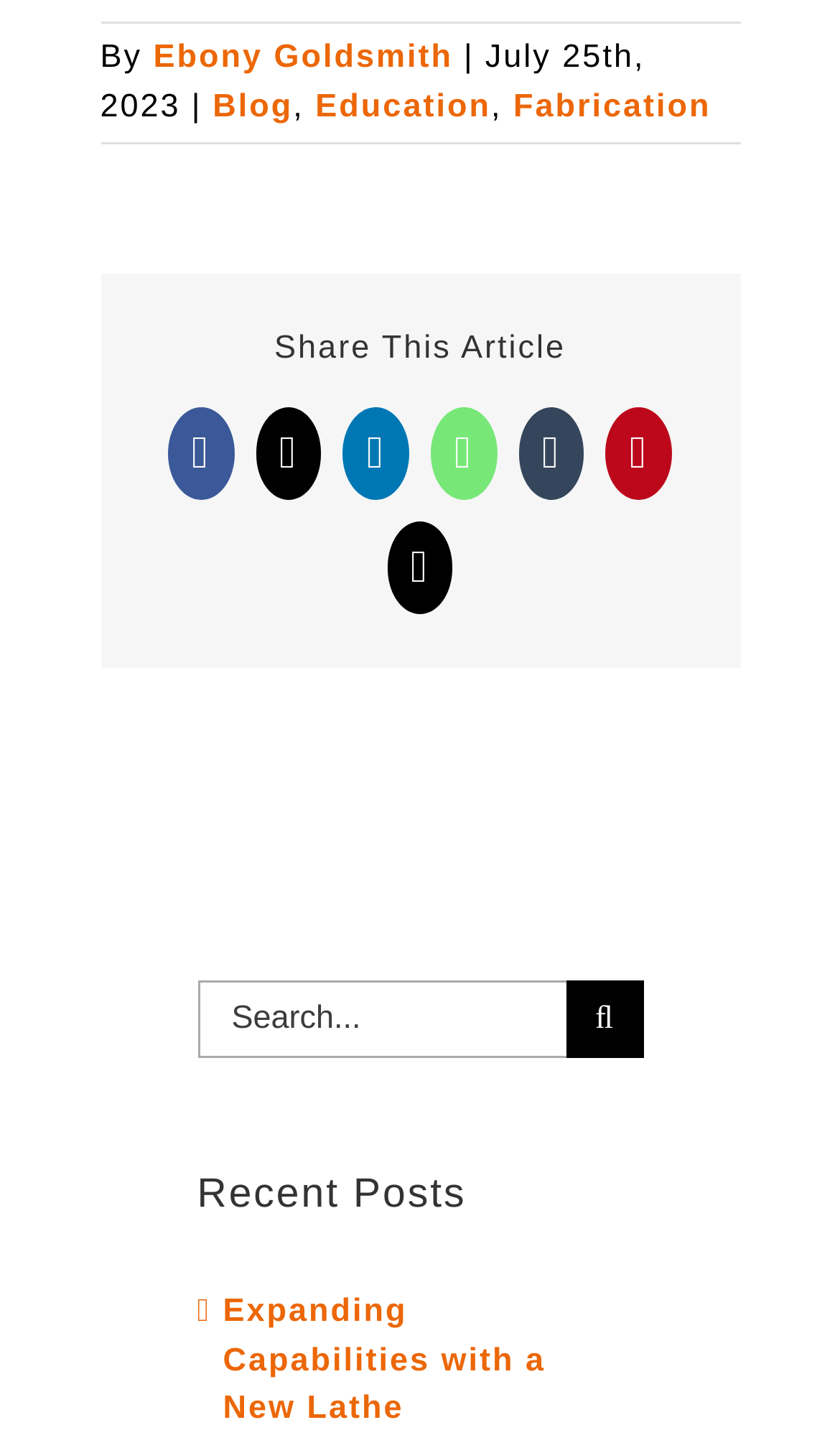What is the purpose of the search box?
By examining the image, provide a one-word or phrase answer.

To search for articles